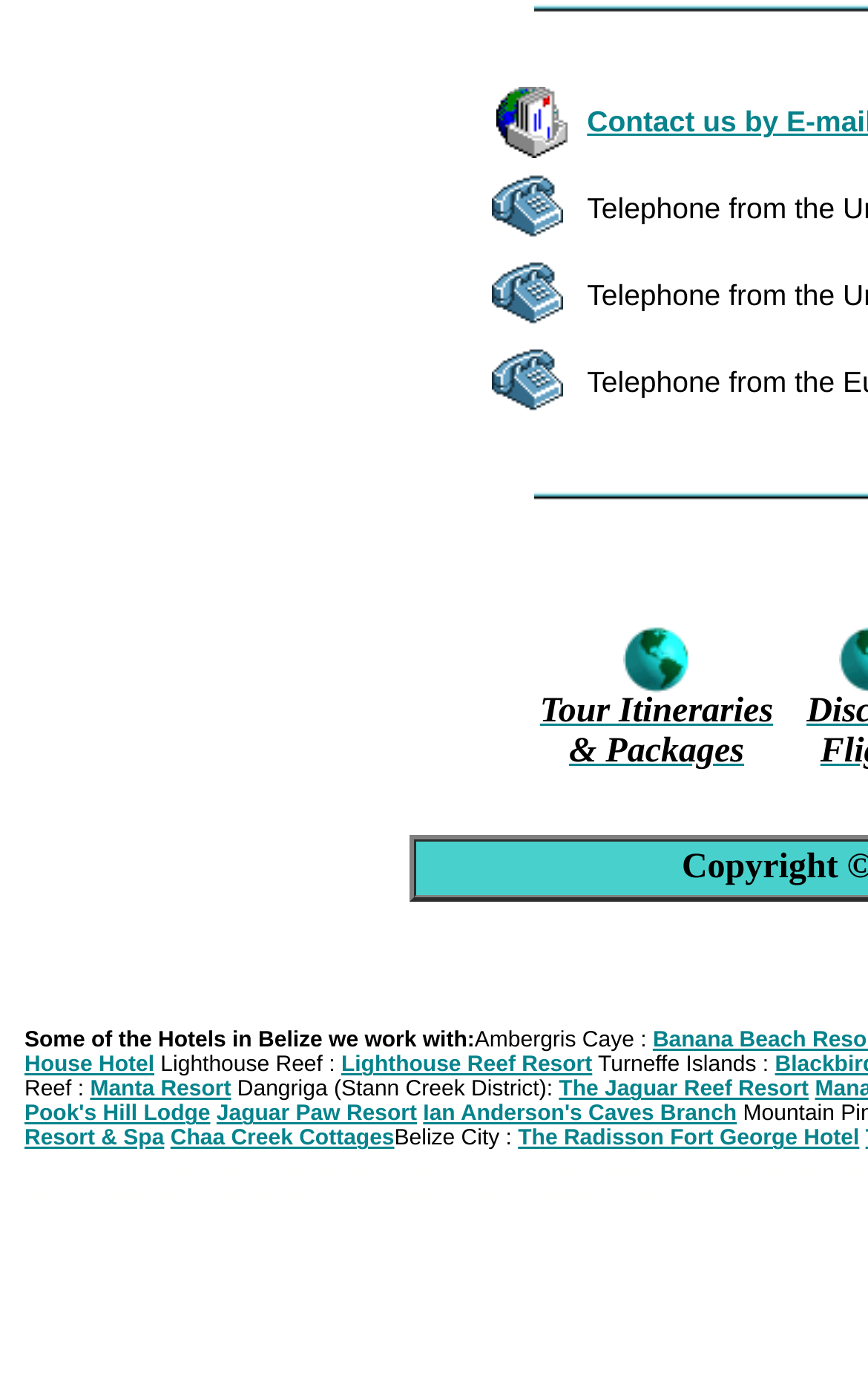Respond to the question below with a single word or phrase: How many locations are listed on this webpage?

7